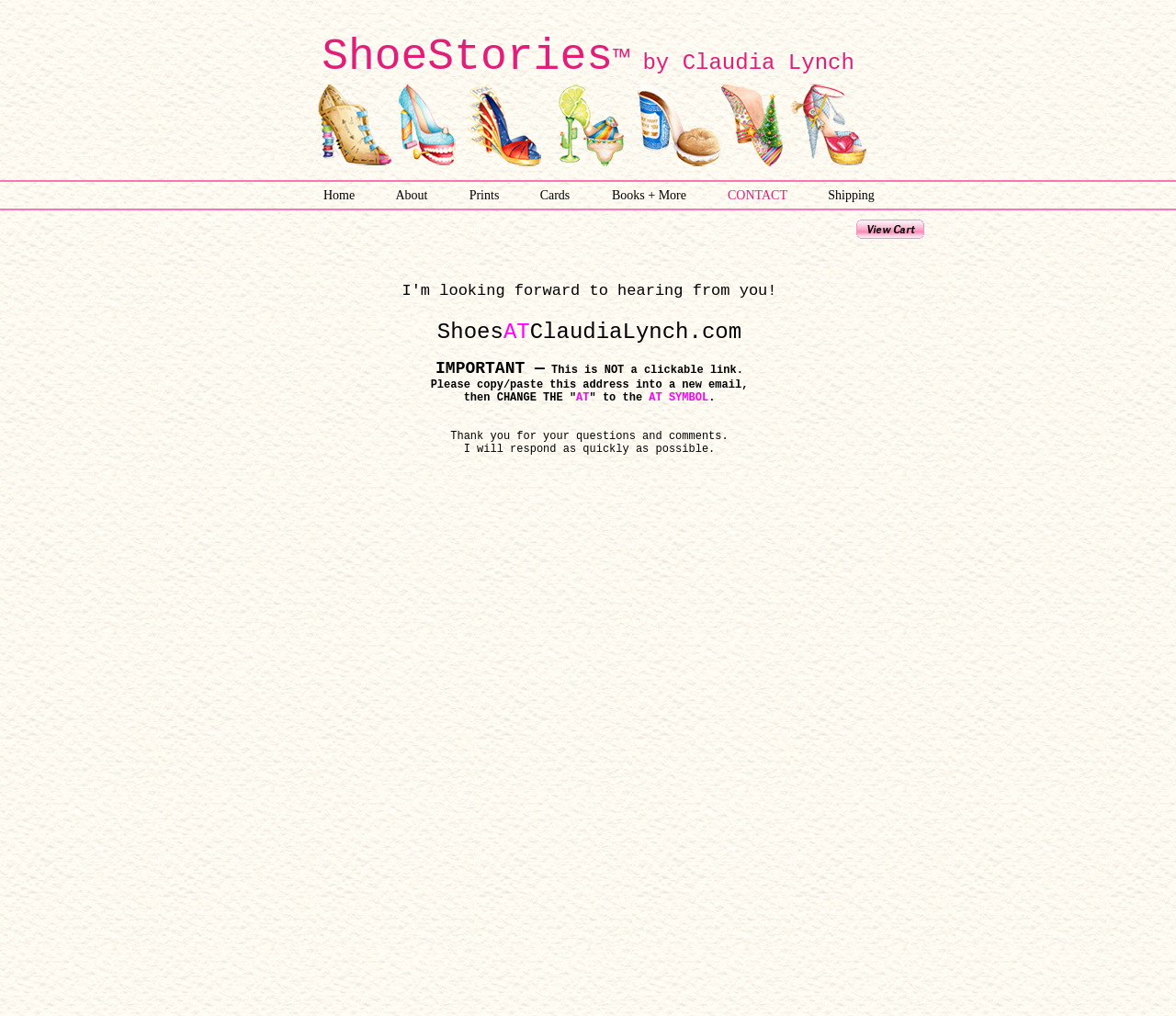Please provide a detailed answer to the question below based on the screenshot: 
What is the alternative to clicking on a link to send an email?

According to the webpage, instead of clicking on a link, one needs to copy and paste the email address into a new email, and then replace the 'AT' symbol with the actual symbol.